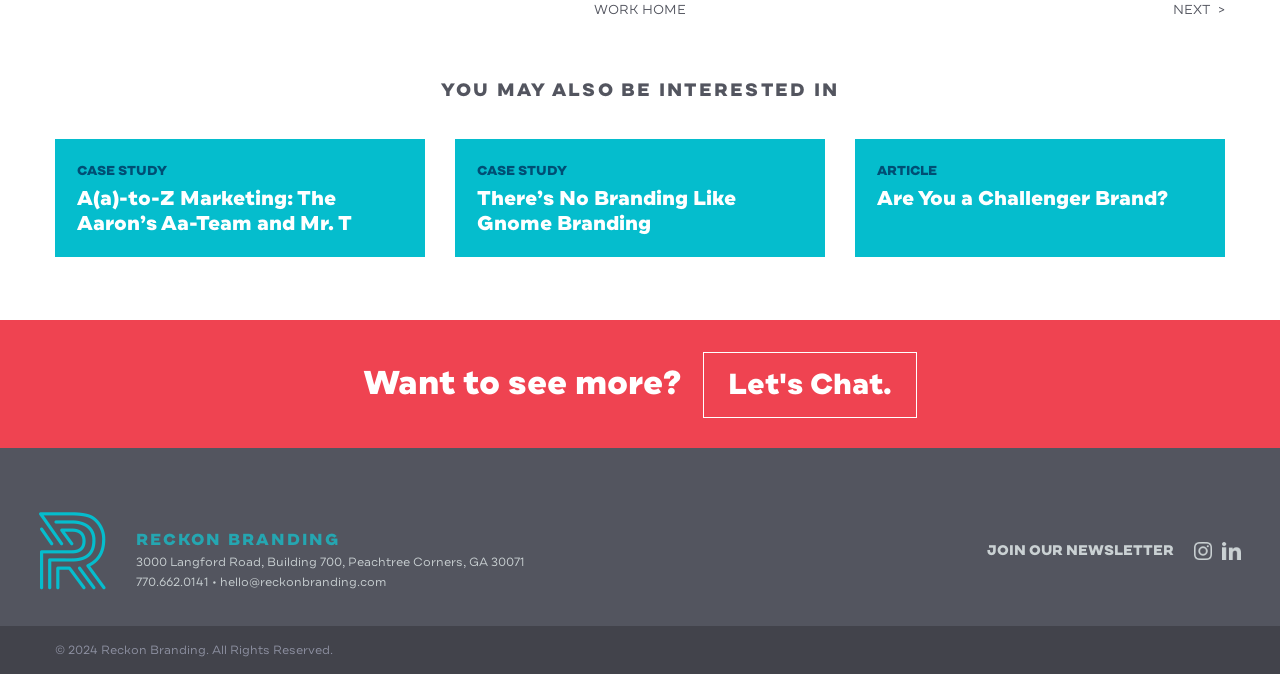What is the copyright year?
Kindly answer the question with as much detail as you can.

The copyright year can be found at the bottom of the webpage, in the section that contains the address and contact information. The static text '© 2024 Reckon Branding. All Rights Reserved.' is located at coordinates [0.043, 0.953, 0.26, 0.976], indicating that this is the copyright year.